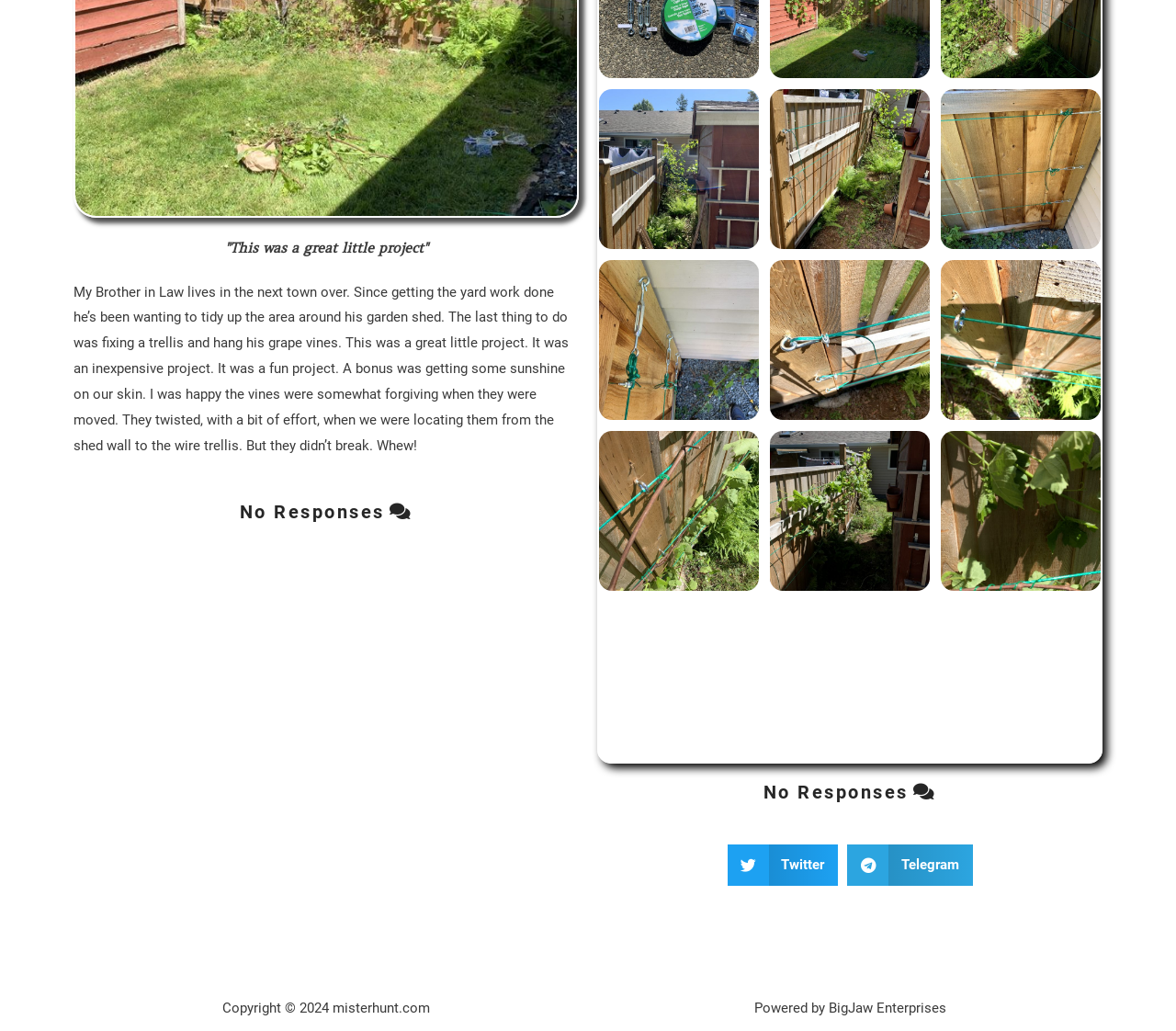Using the element description Twitter, predict the bounding box coordinates for the UI element. Provide the coordinates in (top-left x, top-left y, bottom-right x, bottom-right y) format with values ranging from 0 to 1.

[0.618, 0.819, 0.712, 0.859]